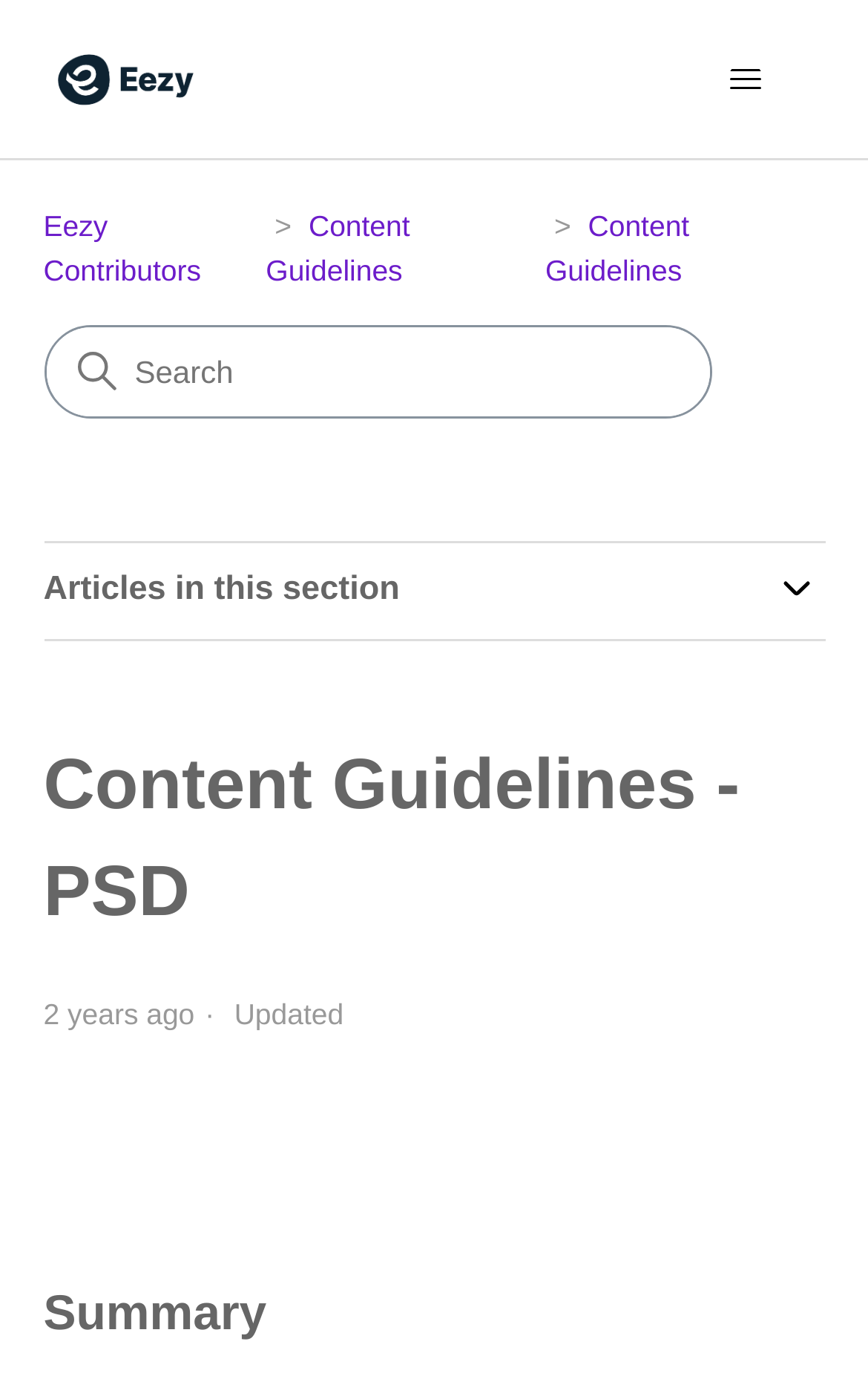Is the navigation menu expanded?
Using the image, give a concise answer in the form of a single word or short phrase.

No